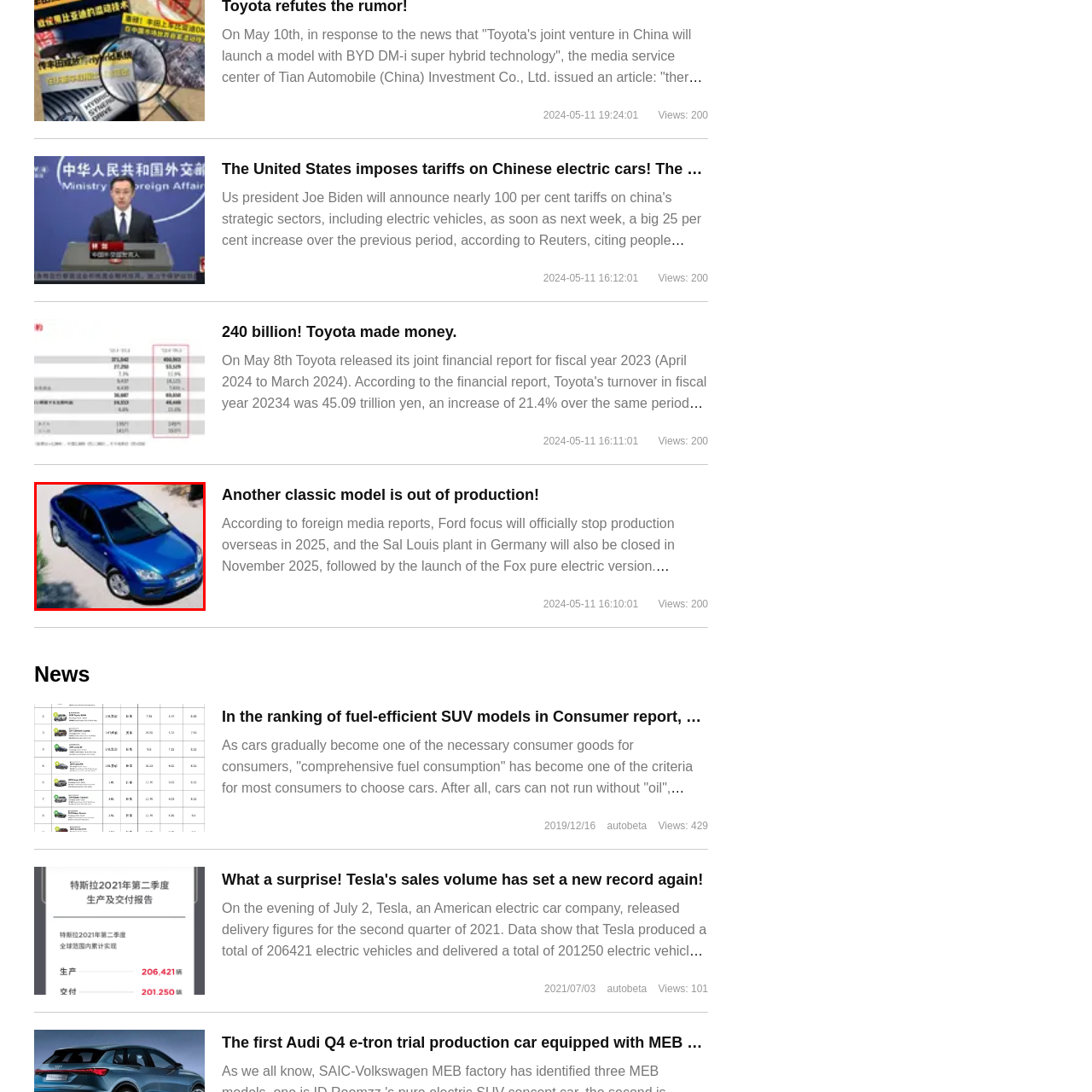Inspect the area enclosed by the red box and reply to the question using only one word or a short phrase: 
When was the Ford Focus initially launched?

1998